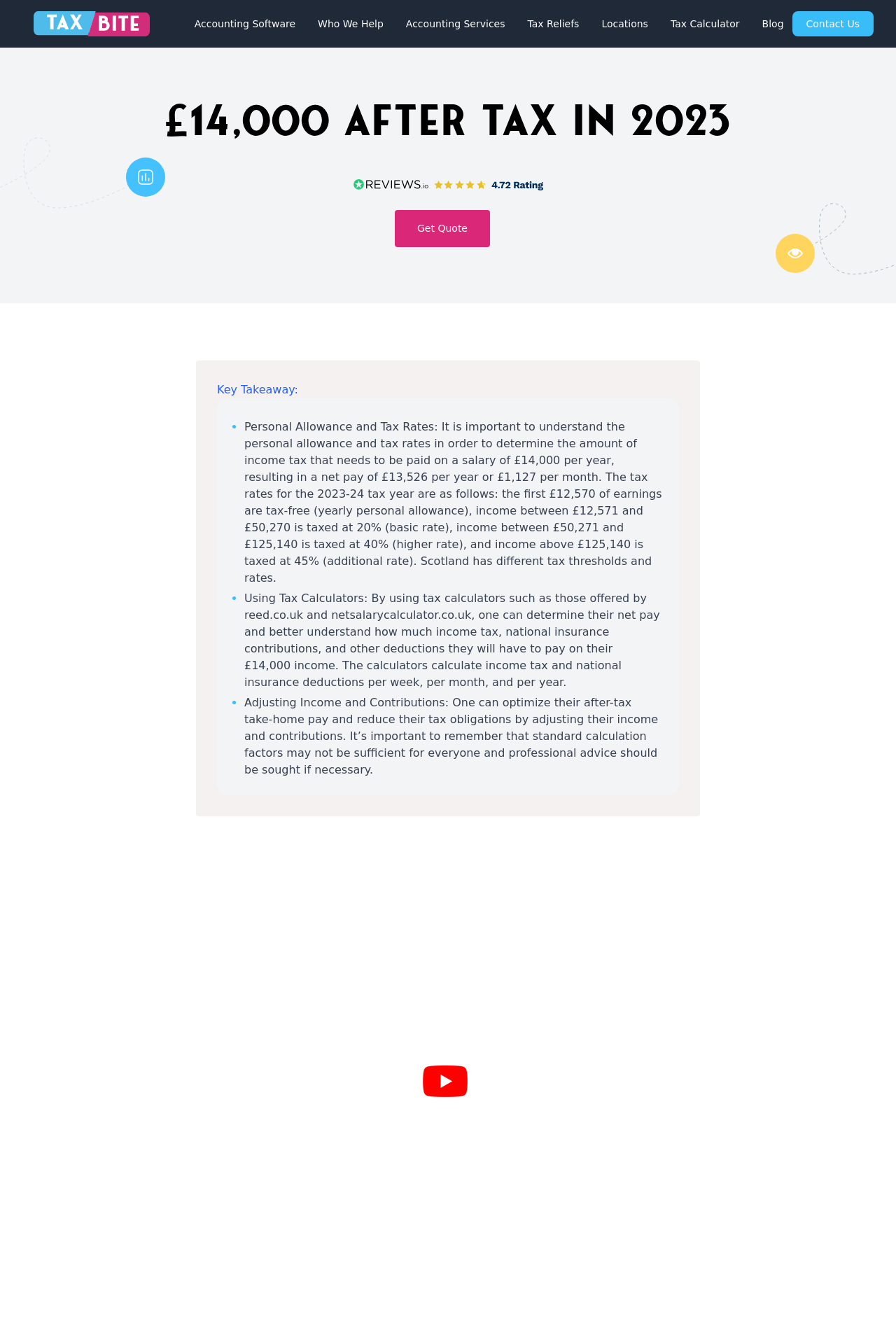What is the net pay per year for a £14,000 salary?
Using the image, answer in one word or phrase.

£13,526